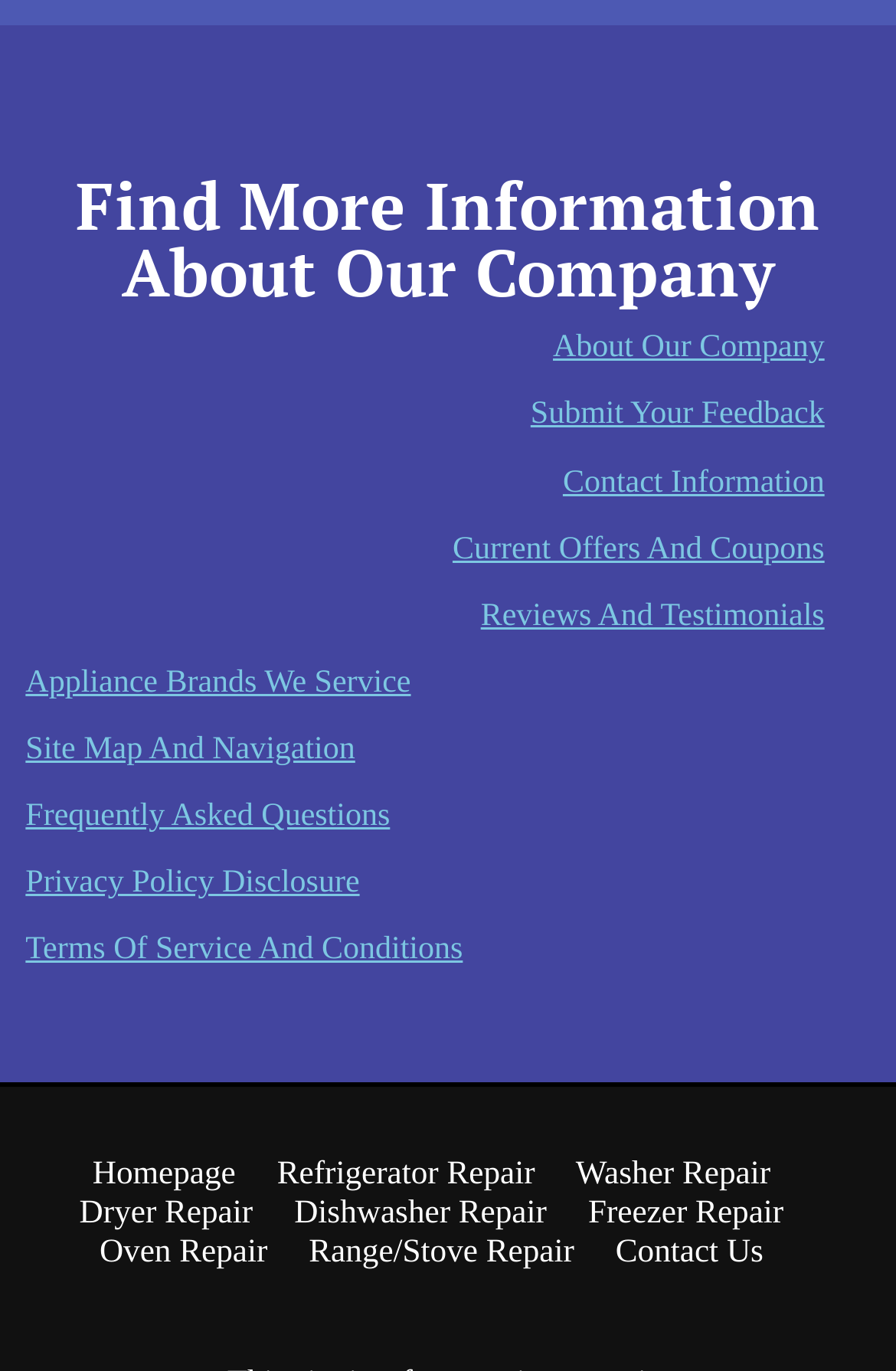Using a single word or phrase, answer the following question: 
How can I submit my feedback?

Submit Your Feedback link